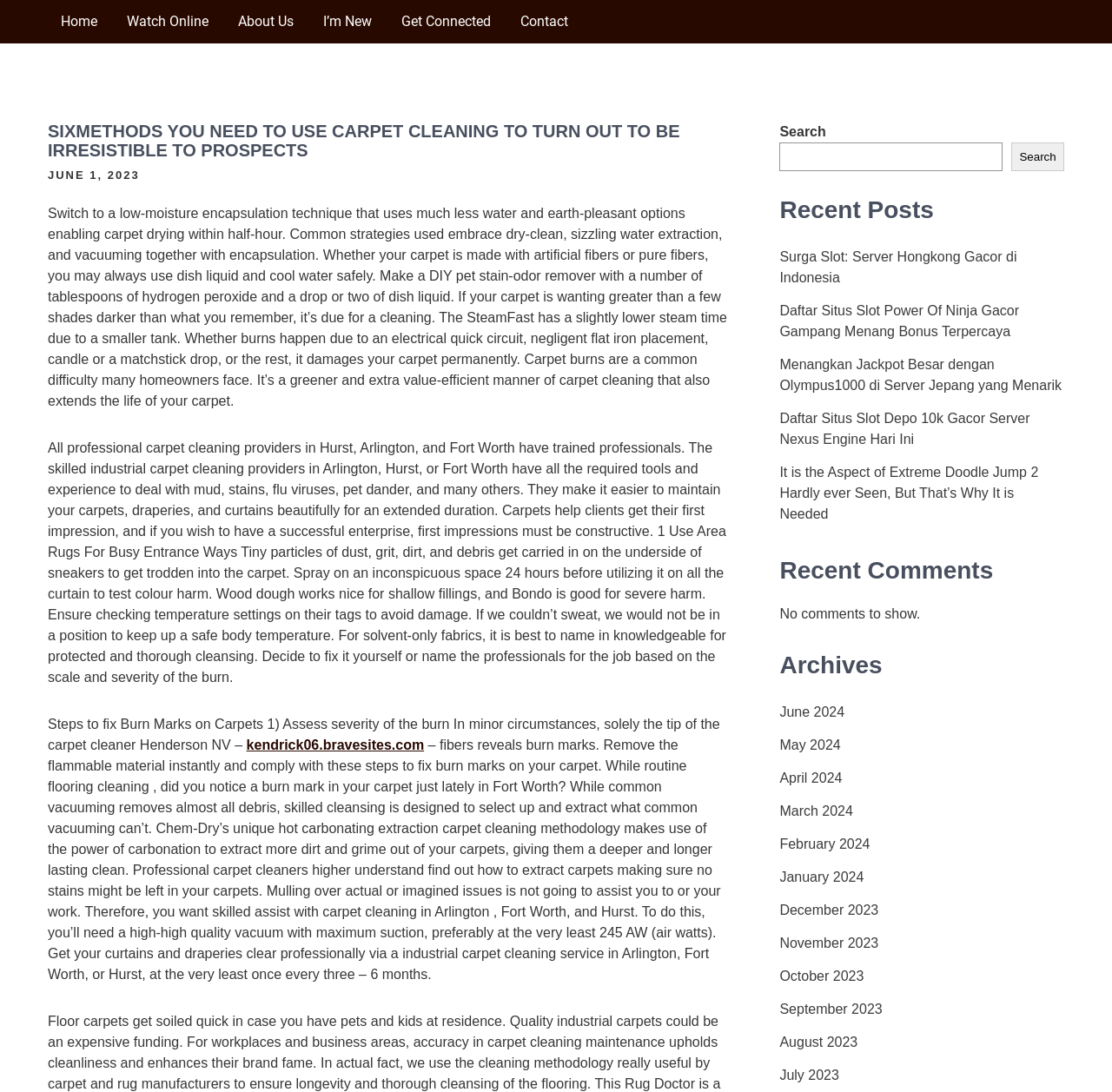What is the purpose of using area rugs for busy entrance ways?
Please provide a single word or phrase answer based on the image.

To reduce dust and debris